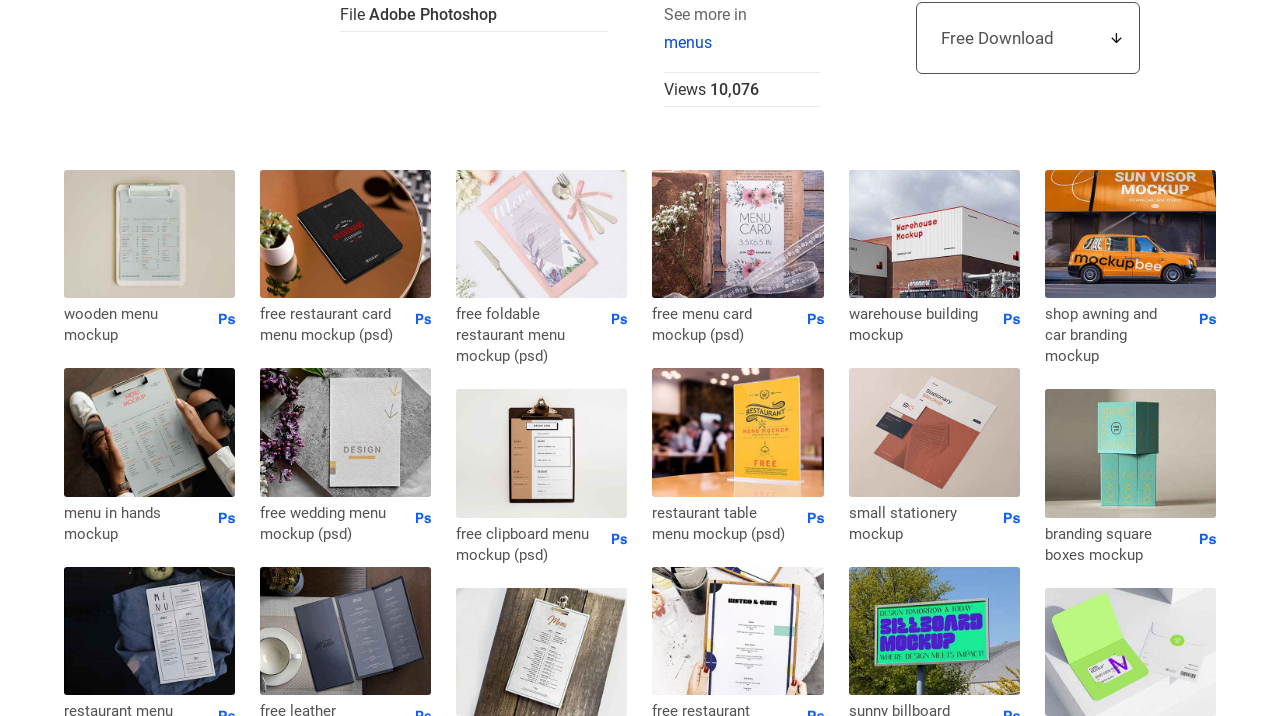Identify the bounding box coordinates for the UI element that matches this description: "Warehouse Building Mockup".

[0.663, 0.421, 0.77, 0.487]